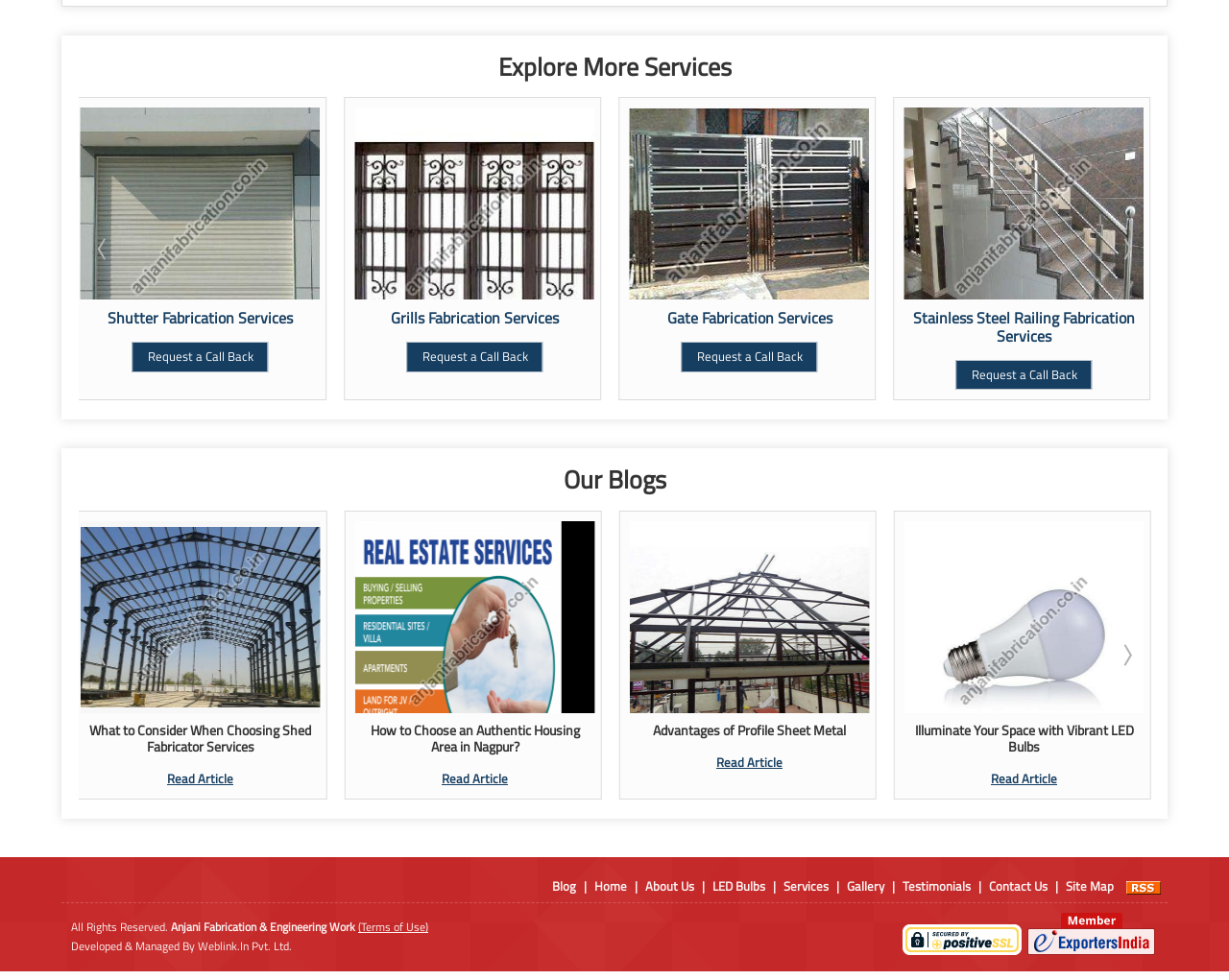Answer the following query concisely with a single word or phrase:
What is the purpose of the 'Prev' and 'Next' links?

To navigate through pages